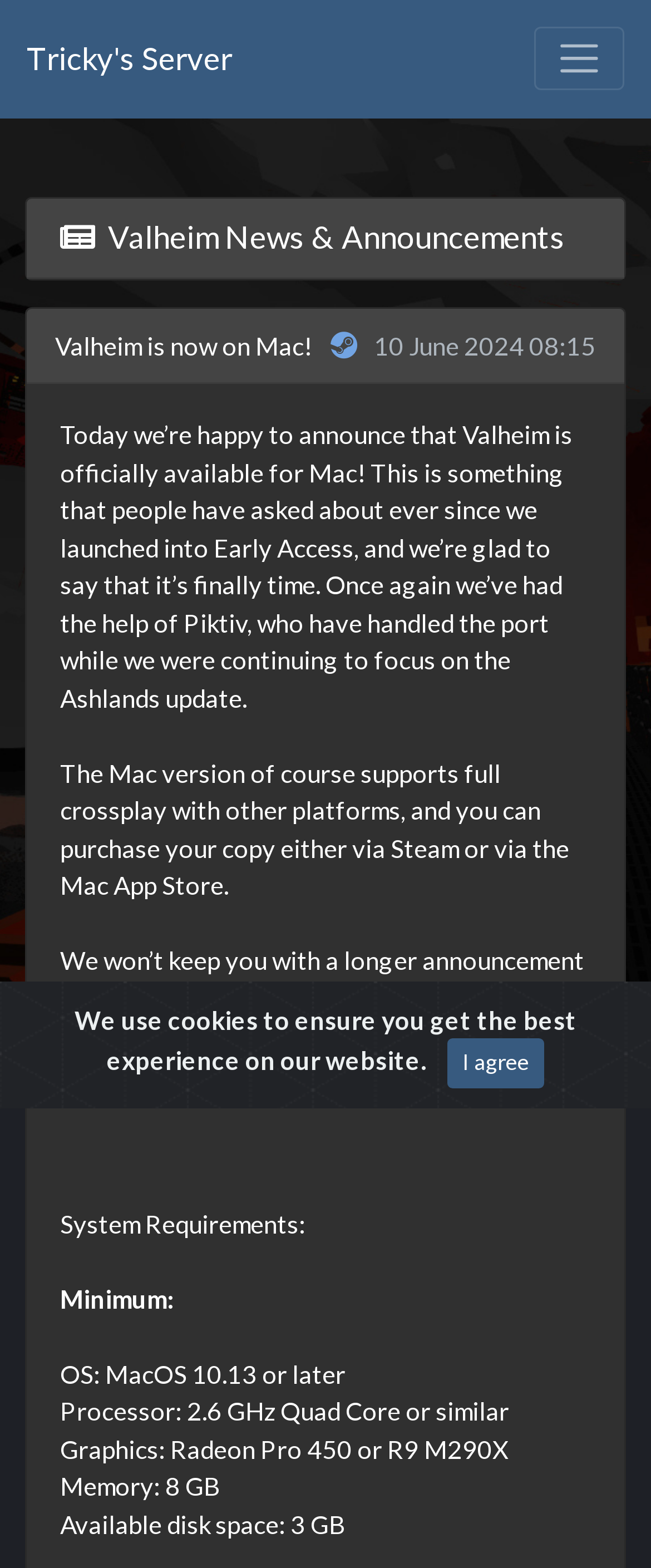Carefully examine the image and provide an in-depth answer to the question: What is the date mentioned in the announcement about Valheim being available on Mac?

The webpage mentions an announcement about Valheim being available on Mac, and the date mentioned in the announcement is 10 June 2024.